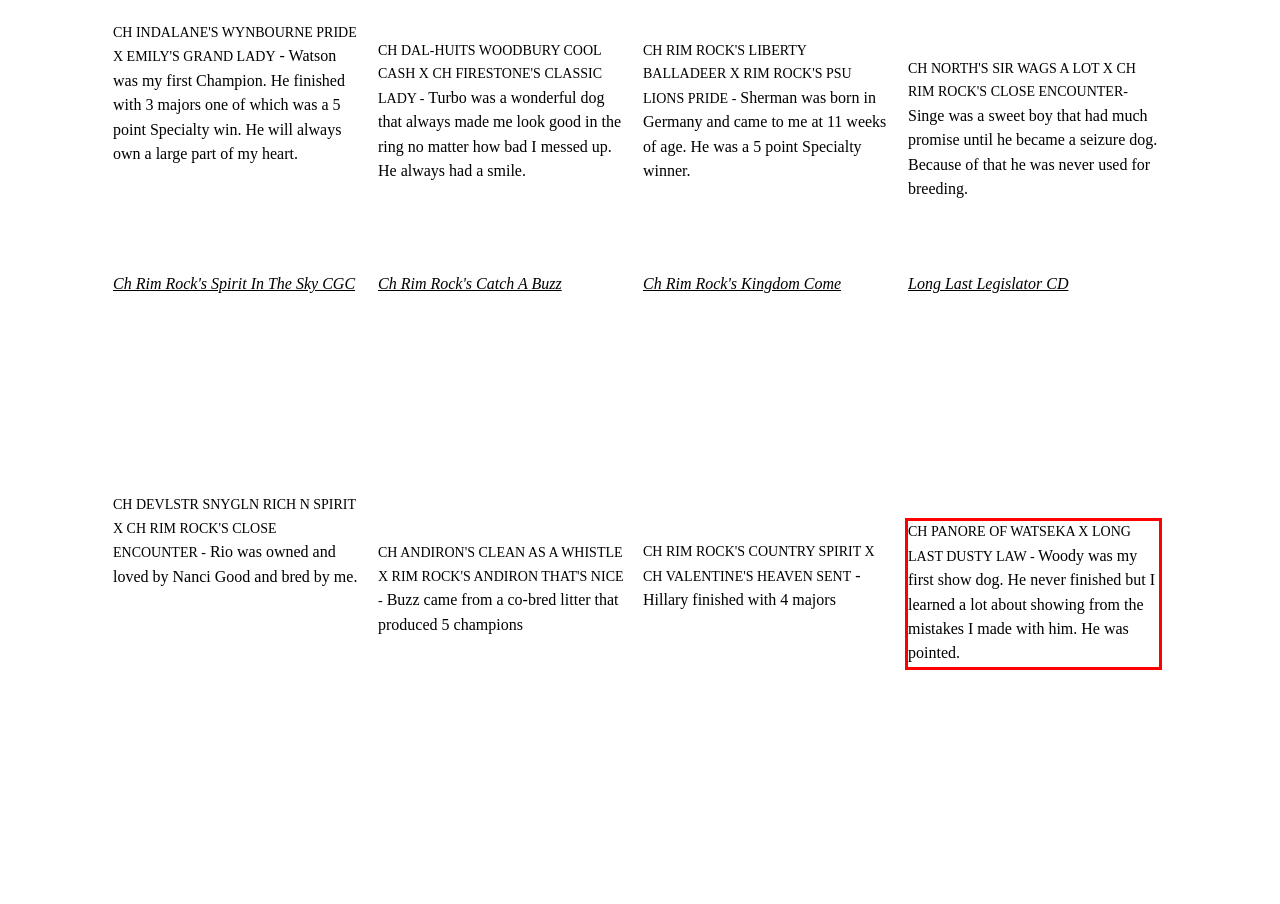Identify the text within the red bounding box on the webpage screenshot and generate the extracted text content.

CH PANORE OF WATSEKA X LONG LAST DUST​Y LAW - Woody was my first show dog. He never finished but I learned a lot about showing from the mistakes I made with him. He was pointed.